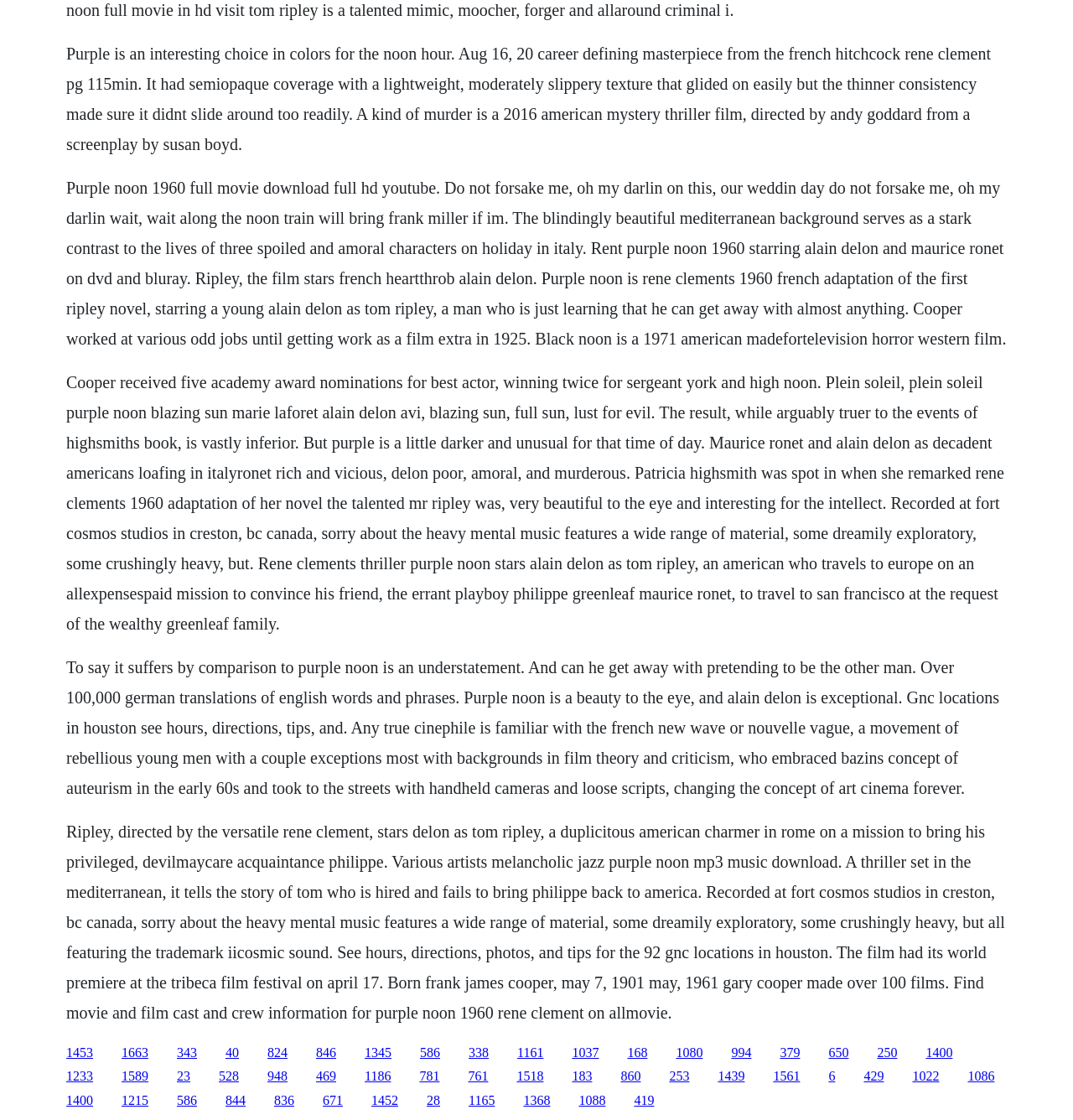Please provide a short answer using a single word or phrase for the question:
What is the main topic of the webpage?

Purple Noon